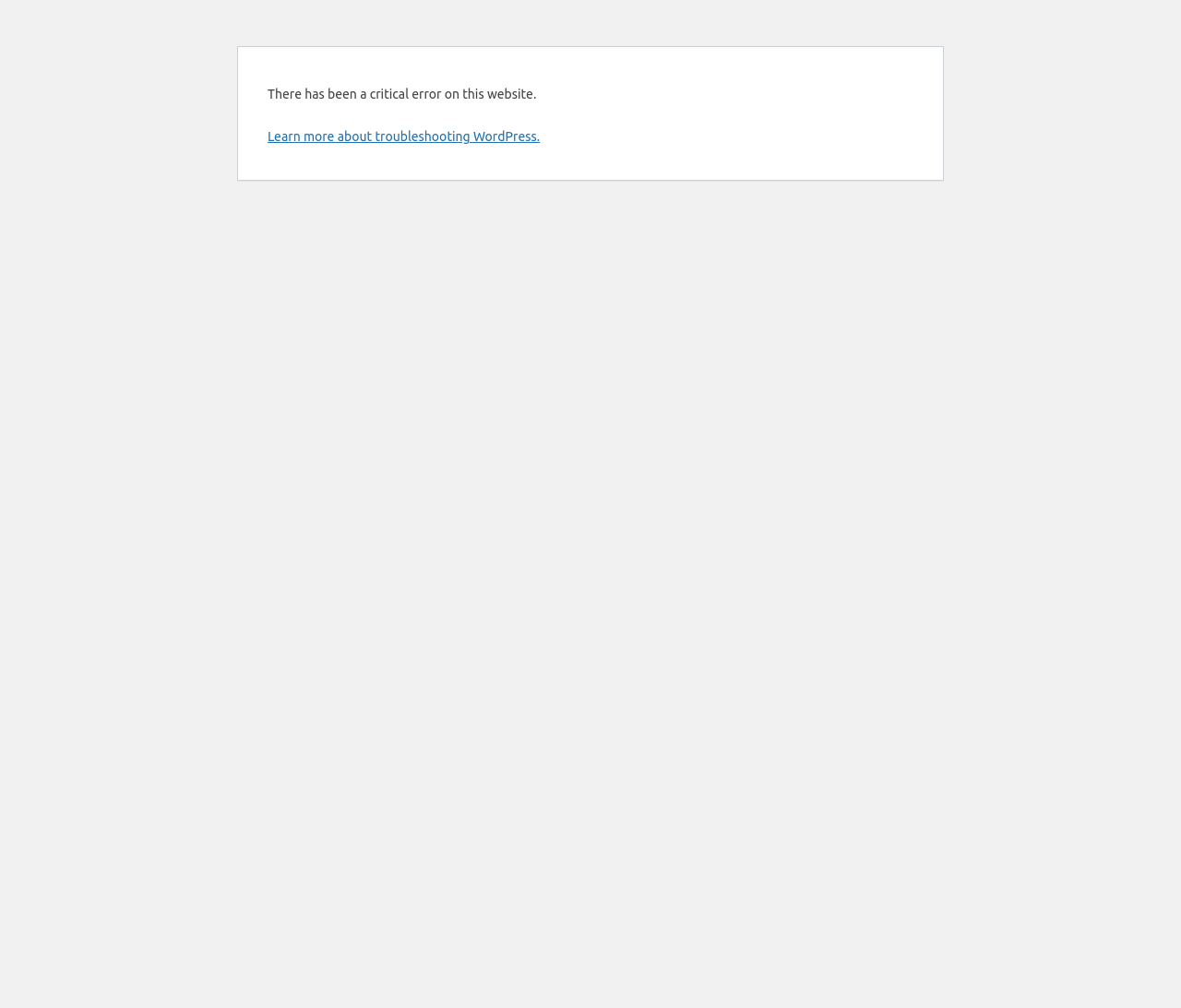Determine the bounding box for the described UI element: "Learn more about troubleshooting WordPress.".

[0.227, 0.128, 0.457, 0.143]